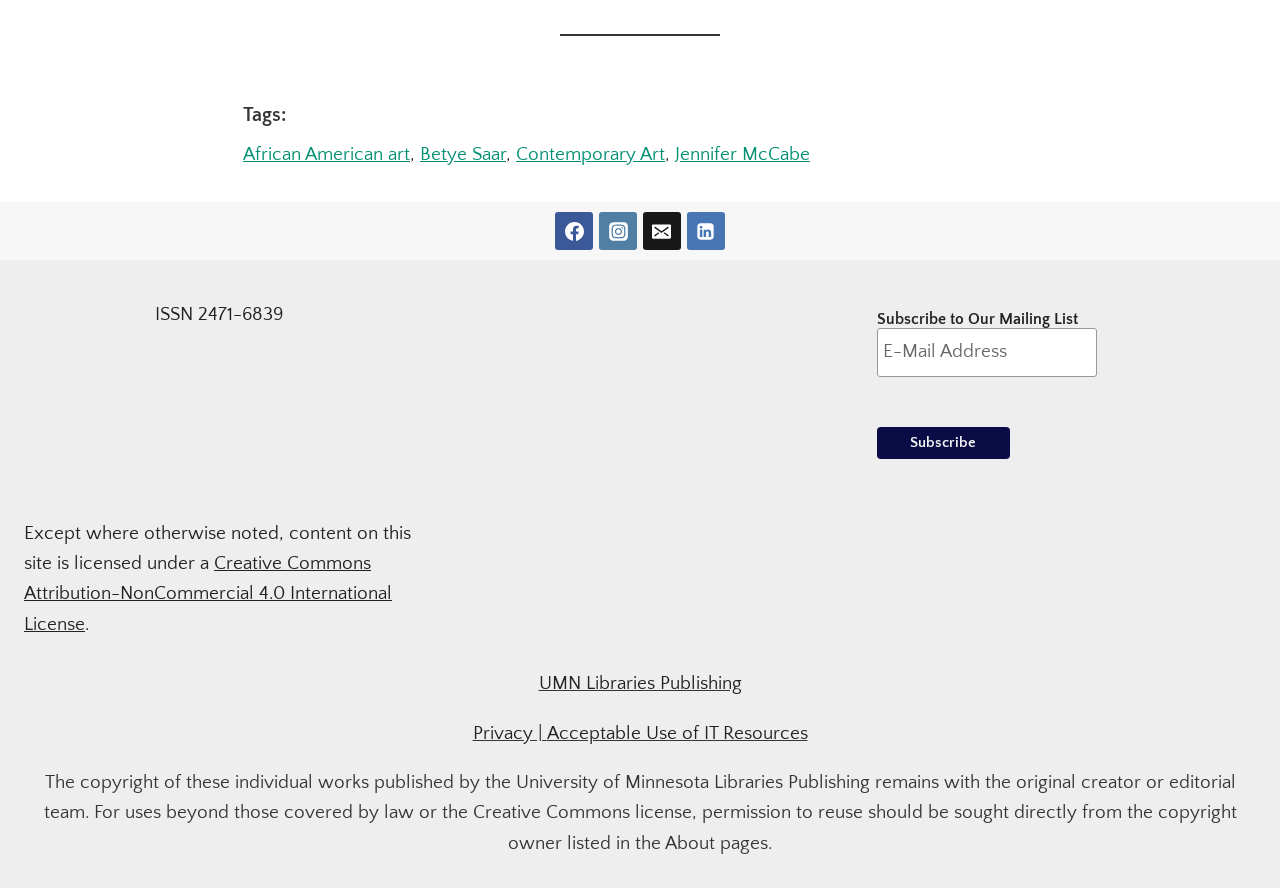Find and specify the bounding box coordinates that correspond to the clickable region for the instruction: "Click the 'Smart Electric Meter' link".

None